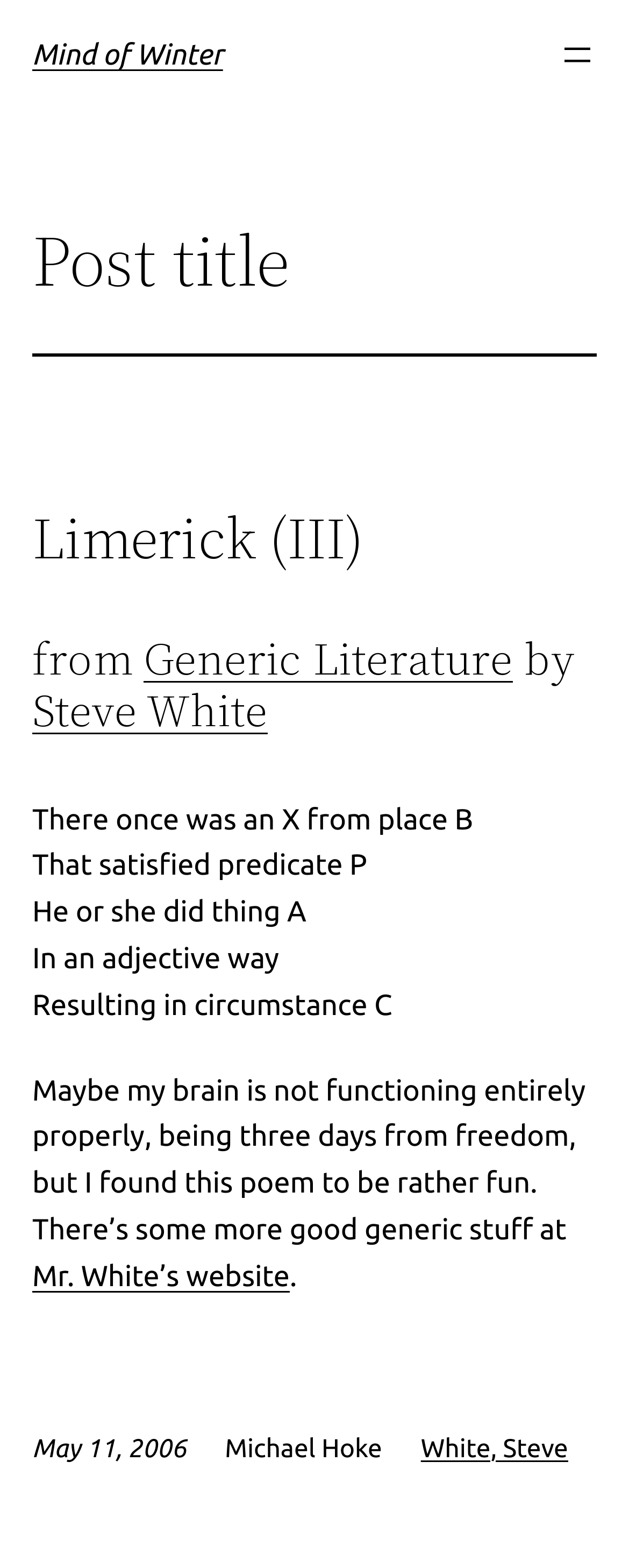Please provide the bounding box coordinates for the UI element as described: "Mr. White’s website". The coordinates must be four floats between 0 and 1, represented as [left, top, right, bottom].

[0.051, 0.804, 0.461, 0.824]